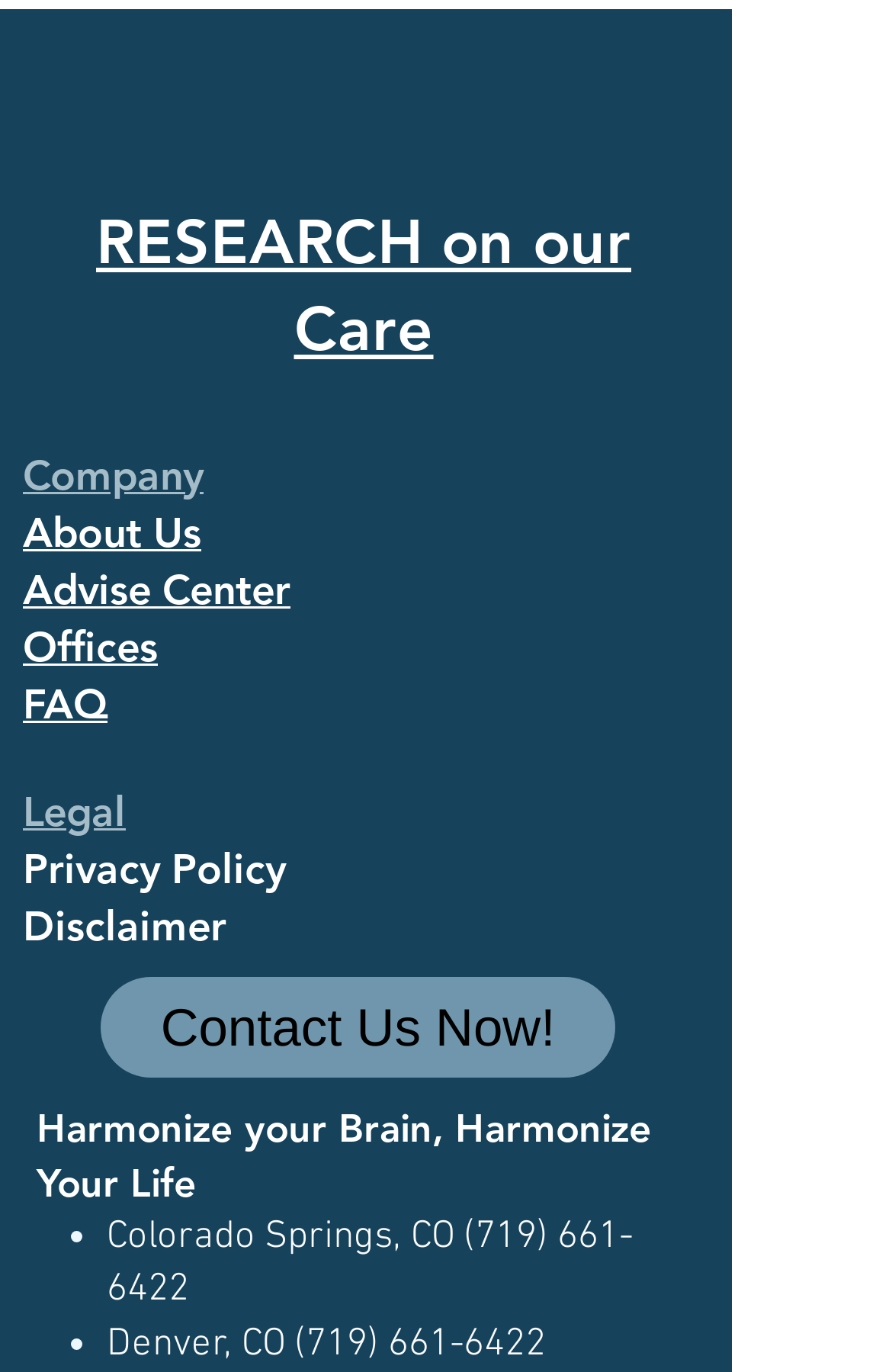Based on the element description RESEARCH on our Care, identify the bounding box of the UI element in the given webpage screenshot. The coordinates should be in the format (top-left x, top-left y, bottom-right x, bottom-right y) and must be between 0 and 1.

[0.108, 0.148, 0.708, 0.266]